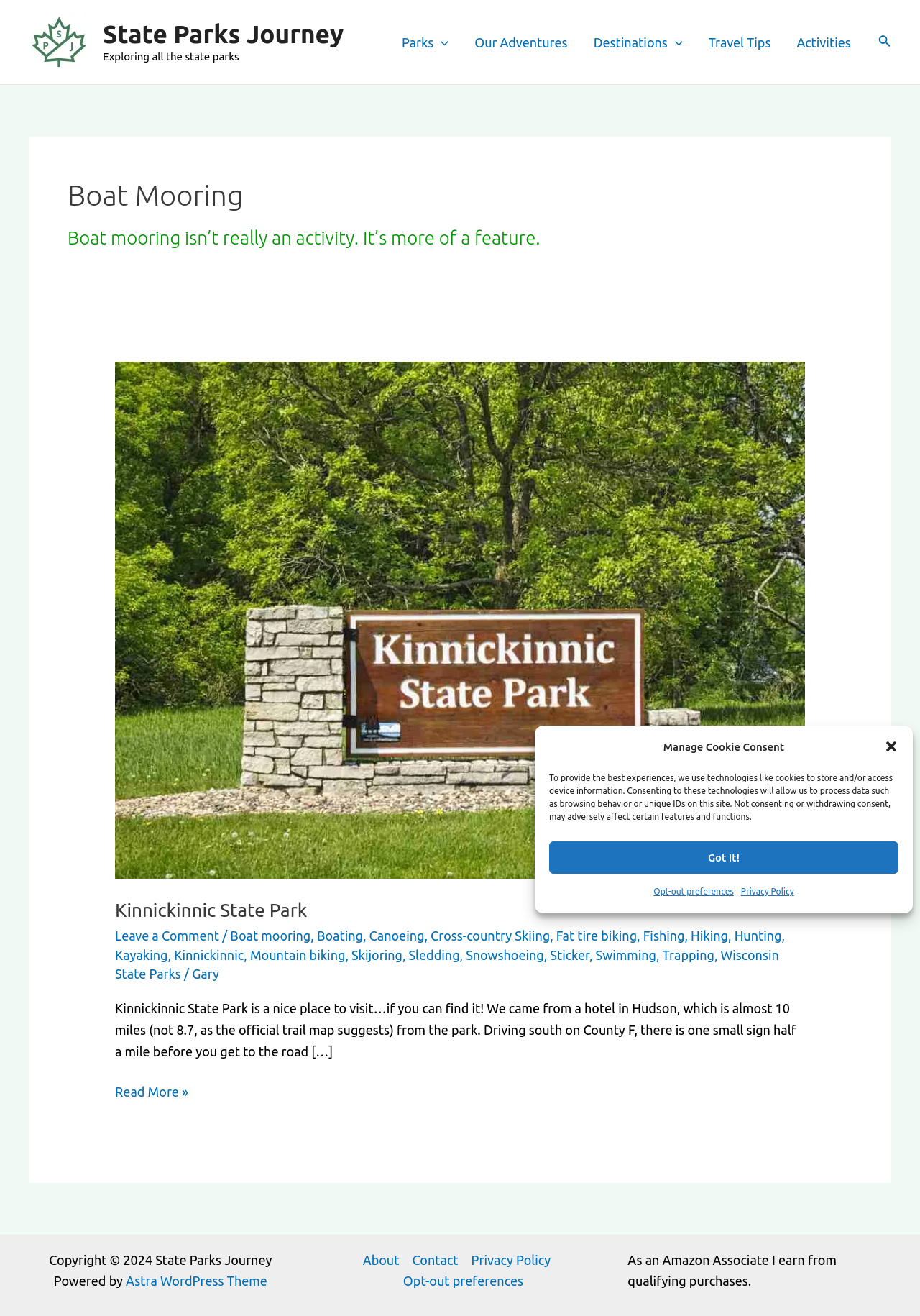Can you specify the bounding box coordinates for the region that should be clicked to fulfill this instruction: "Read more about 'Kinnickinnic State Park'".

[0.125, 0.822, 0.205, 0.838]